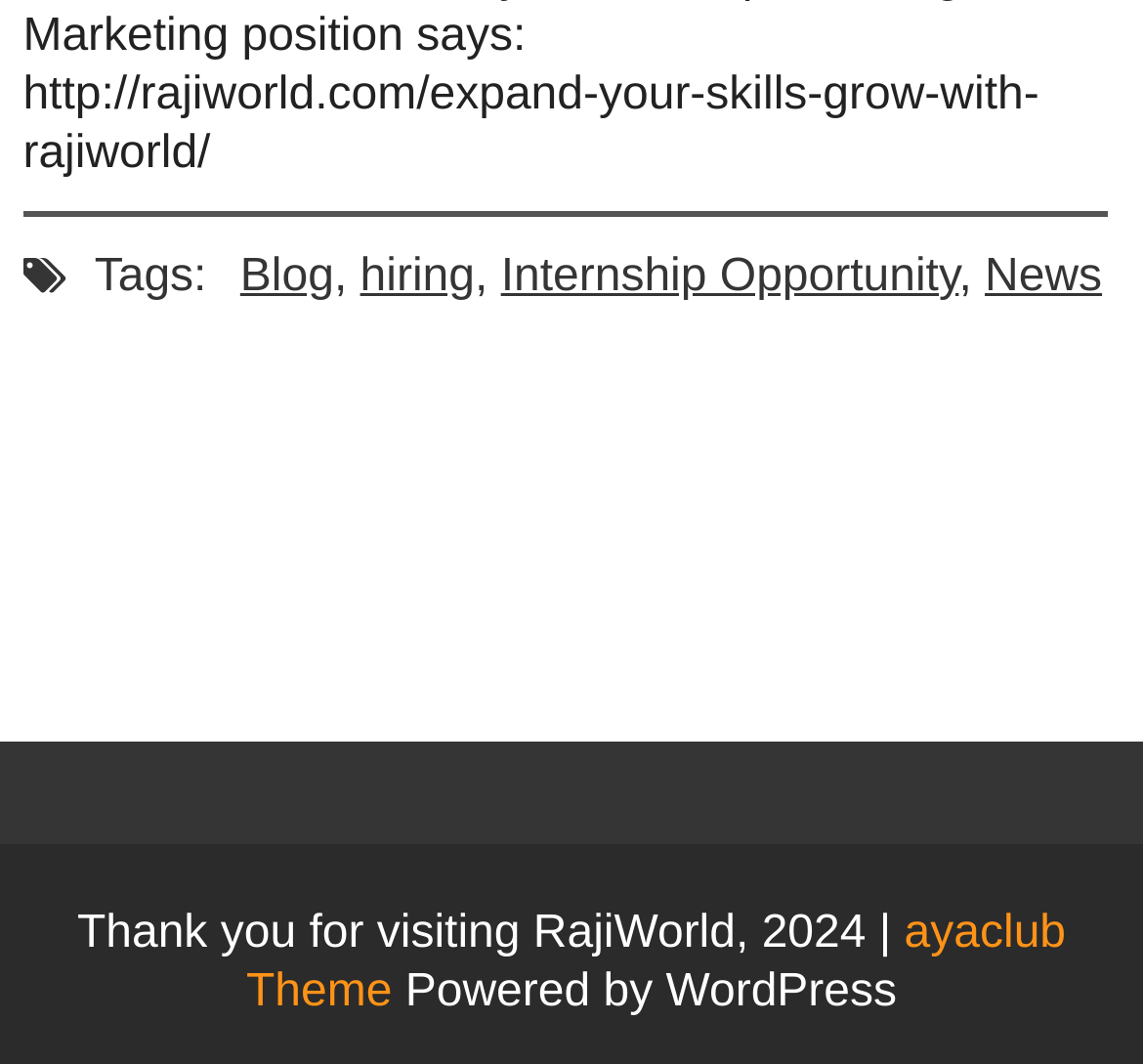Using the information from the screenshot, answer the following question thoroughly:
What is the platform used to power the website?

The platform used to power the website can be determined by looking at the StaticText element 'Powered by WordPress' which suggests that the website is powered by WordPress.